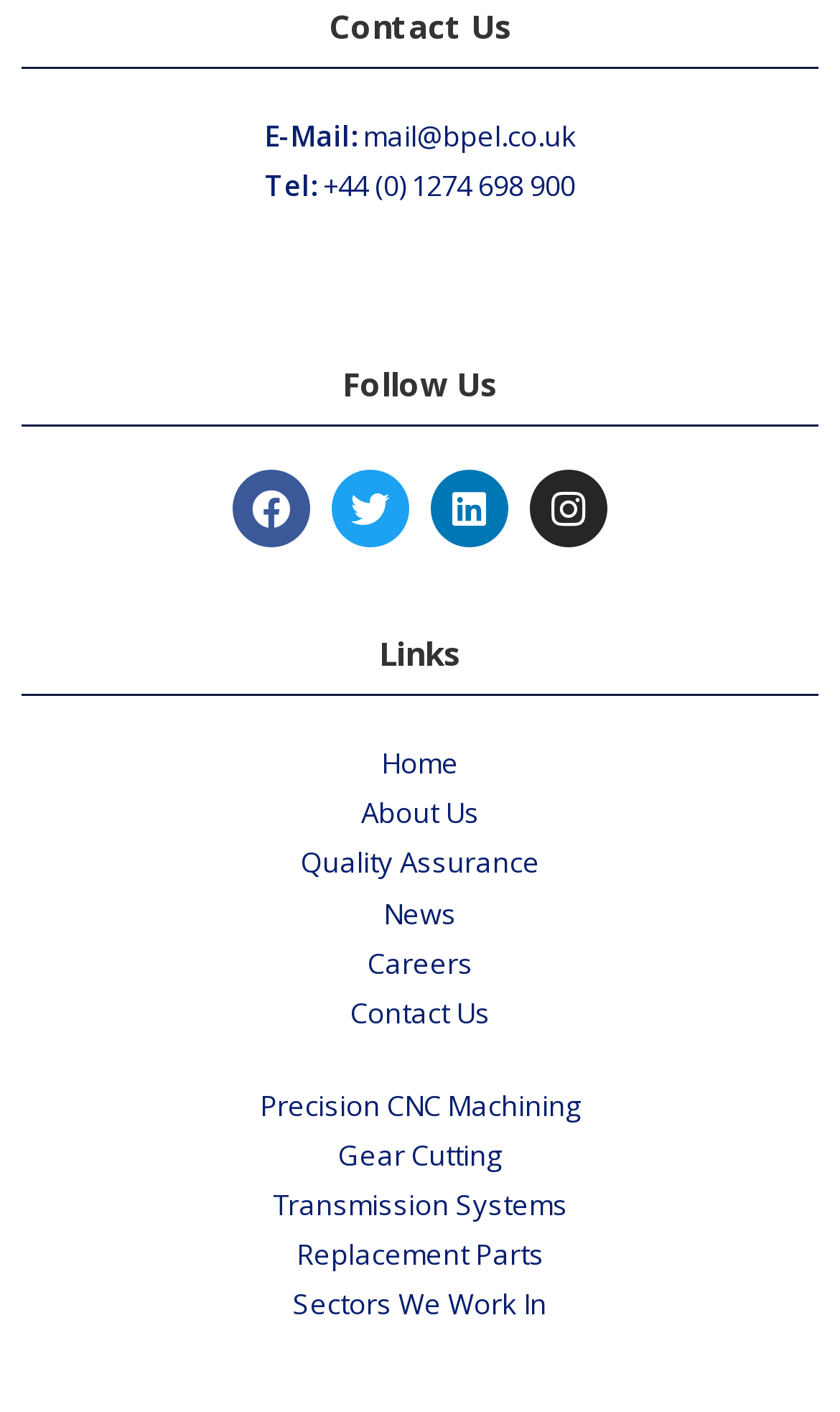What social media platforms can you follow?
Refer to the screenshot and answer in one word or phrase.

Facebook, Twitter, Linkedin, Instagram